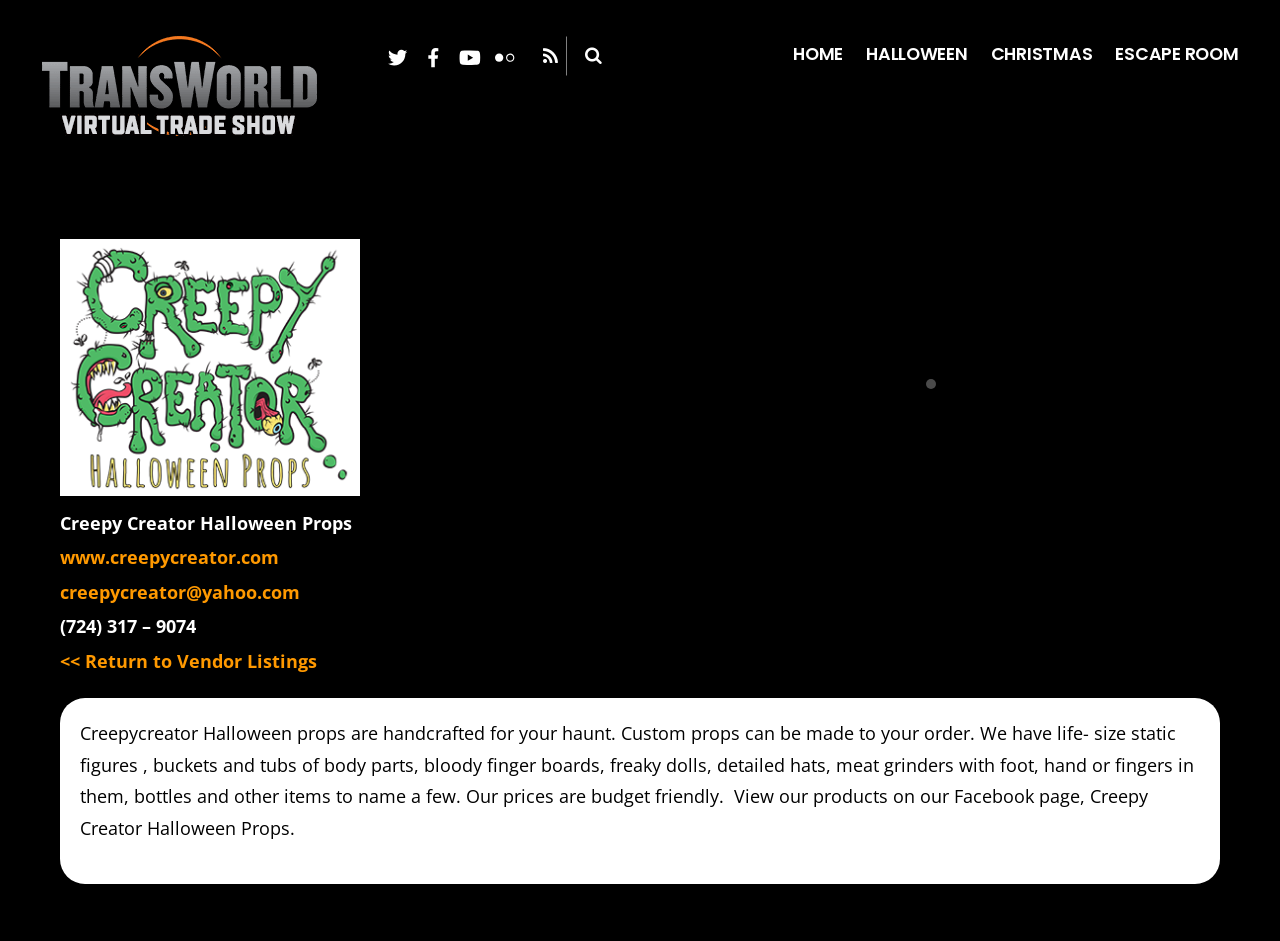Determine the bounding box coordinates of the clickable element necessary to fulfill the instruction: "Visit TransWorld's Virtual Show". Provide the coordinates as four float numbers within the 0 to 1 range, i.e., [left, top, right, bottom].

[0.023, 0.091, 0.258, 0.163]